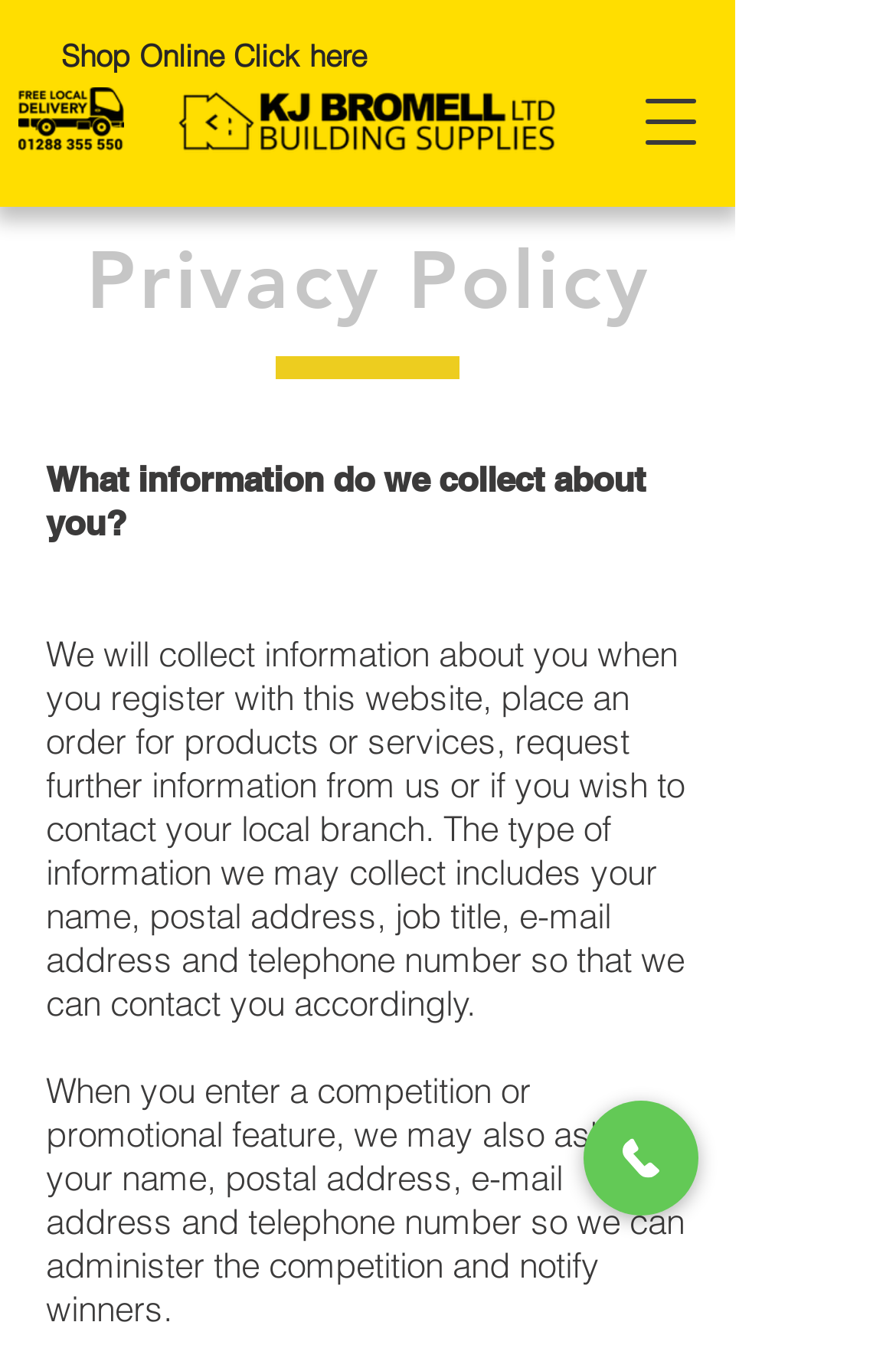Provide the bounding box coordinates of the HTML element this sentence describes: "Phone".

[0.651, 0.818, 0.779, 0.904]